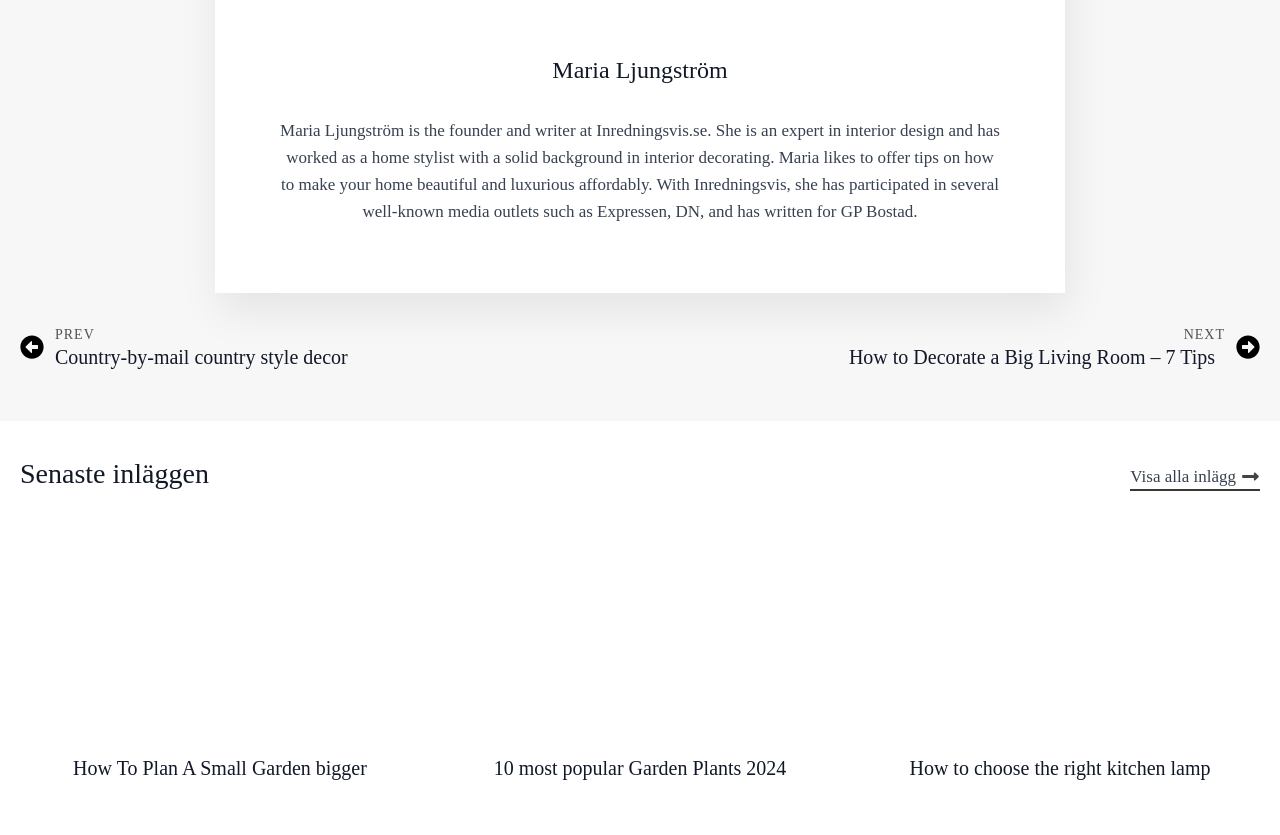Locate the bounding box coordinates of the element you need to click to accomplish the task described by this instruction: "Go to the next article about How to Decorate a Big Living Room".

[0.508, 0.39, 0.984, 0.442]